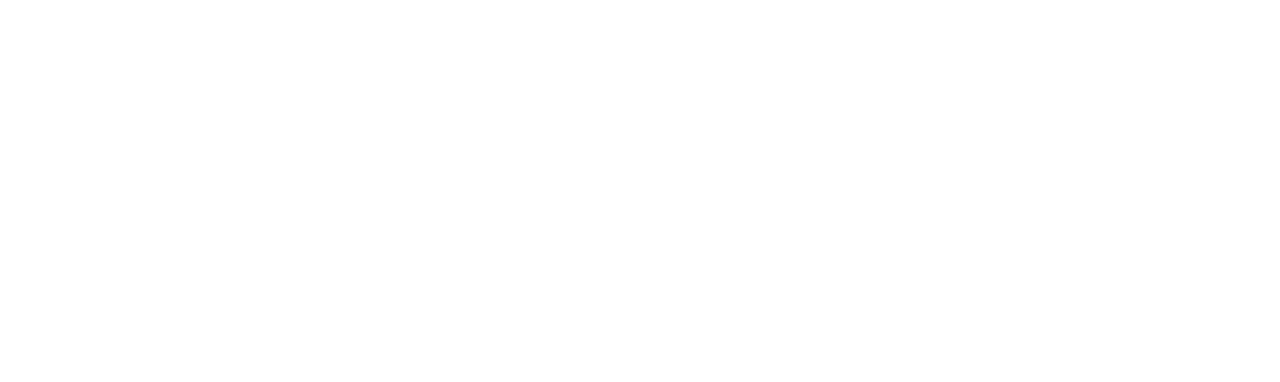How many social media links are there? Look at the image and give a one-word or short phrase answer.

4